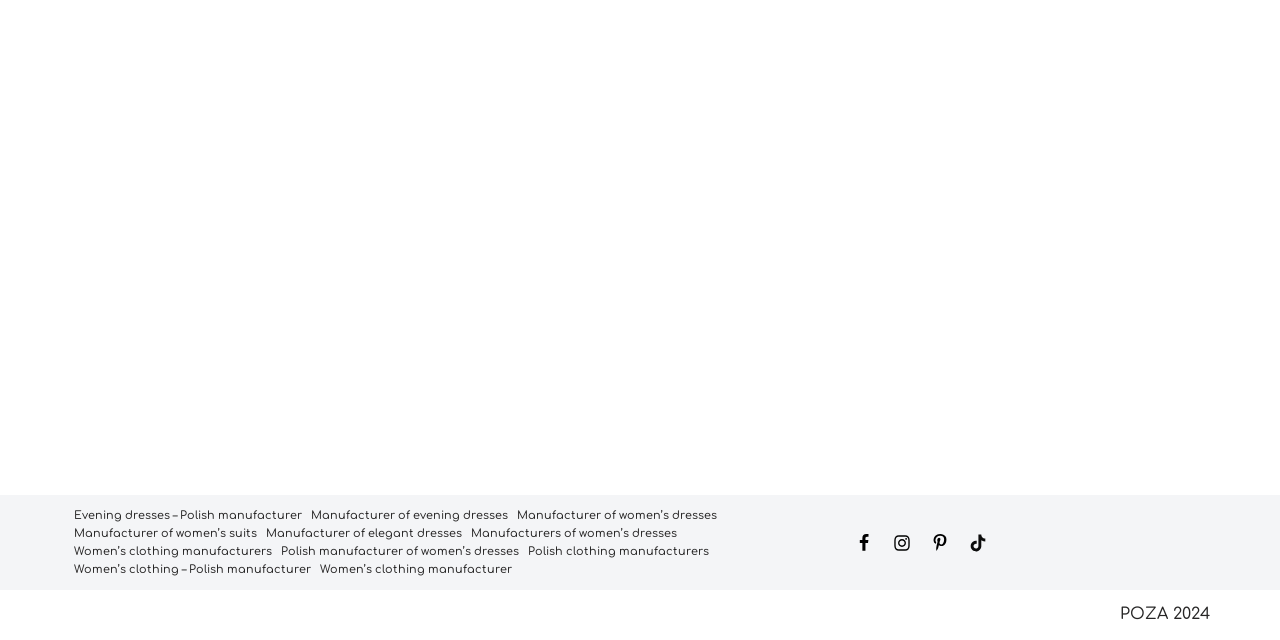Provide the bounding box coordinates of the UI element that matches the description: "Women’s clothing manufacturers".

[0.058, 0.848, 0.212, 0.876]